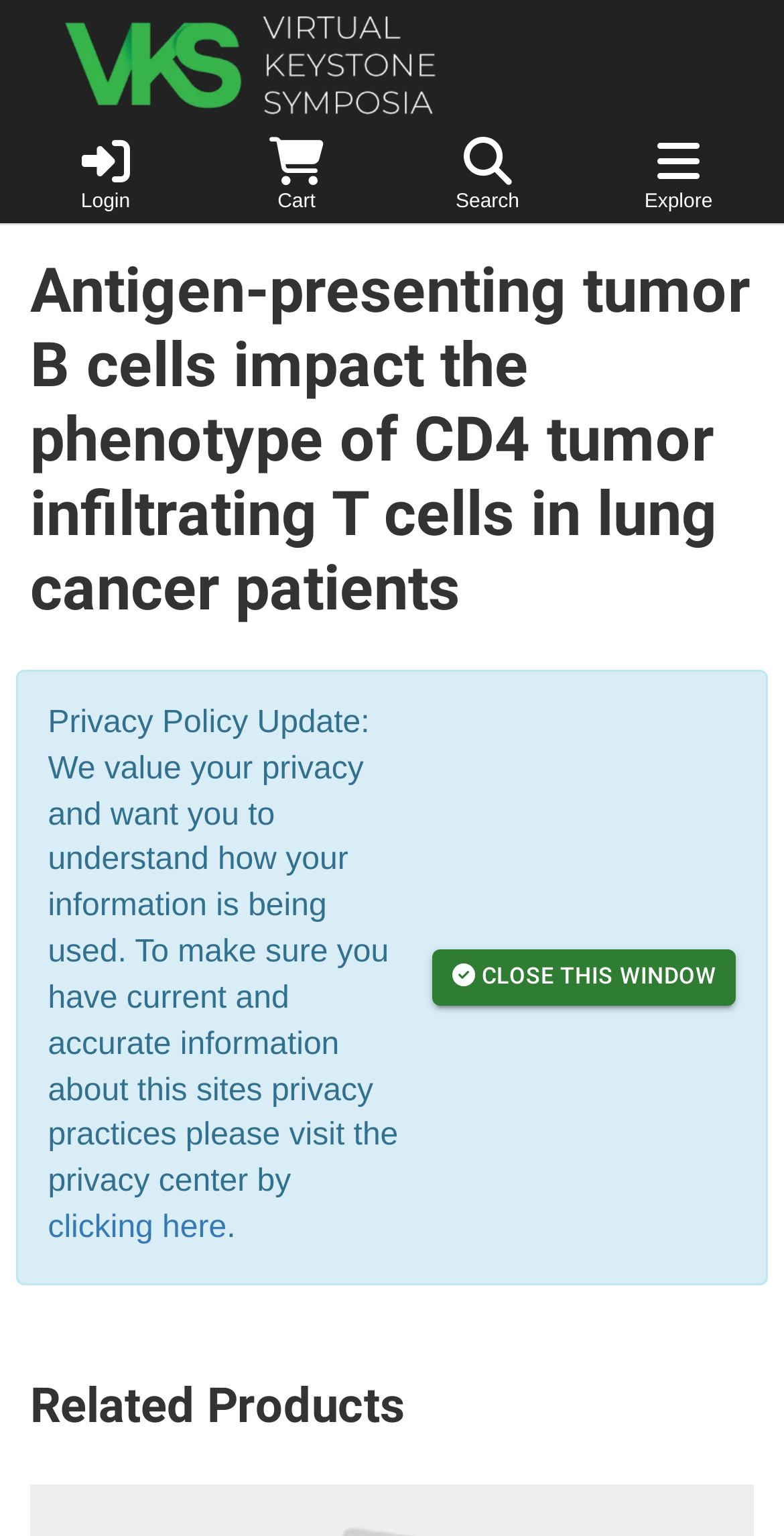What is the title of the related products section?
Answer with a single word or short phrase according to what you see in the image.

Related Products